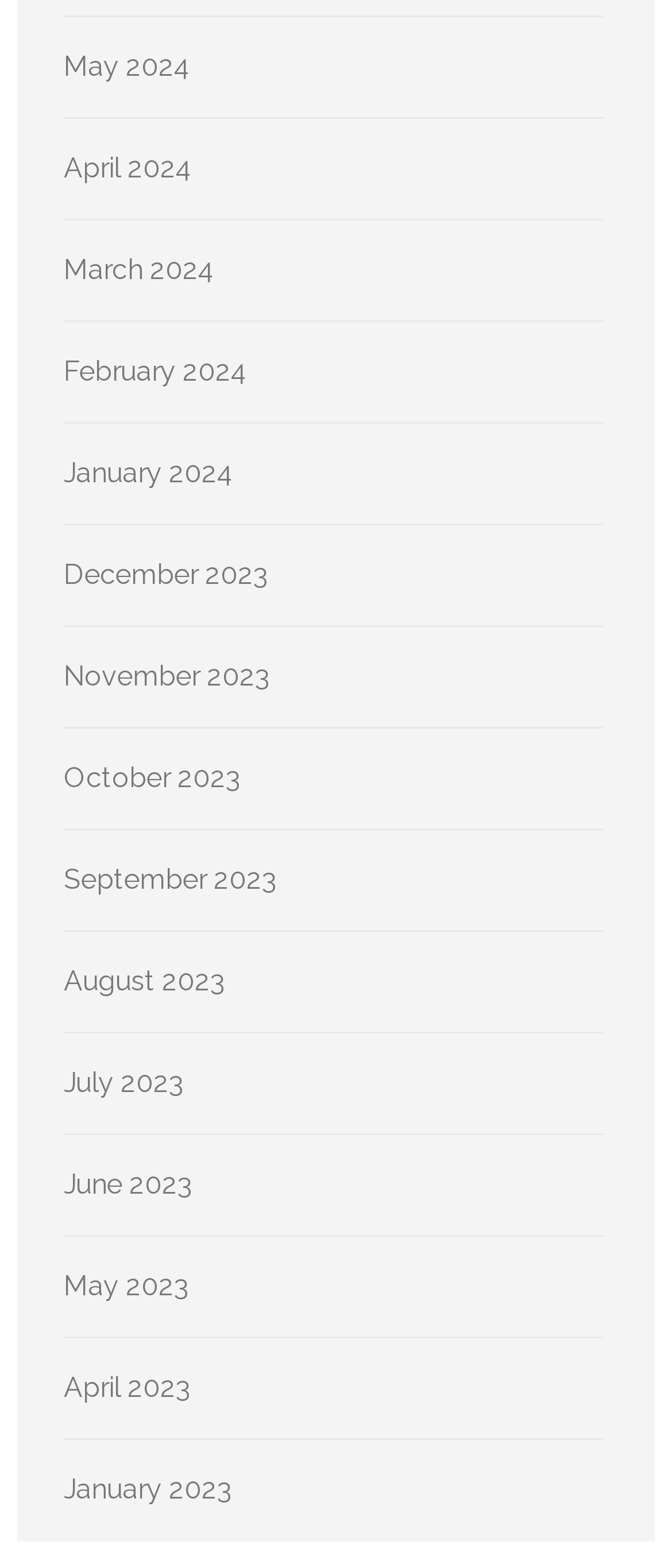What is the pattern of the links?
Please provide a comprehensive answer based on the details in the screenshot.

By examining the list of links, I found that they are listed in reverse chronological order, with the latest month (May 2024) at the top and the earliest month (January 2023) at the bottom. The links are also organized by month, with each month listed separately.